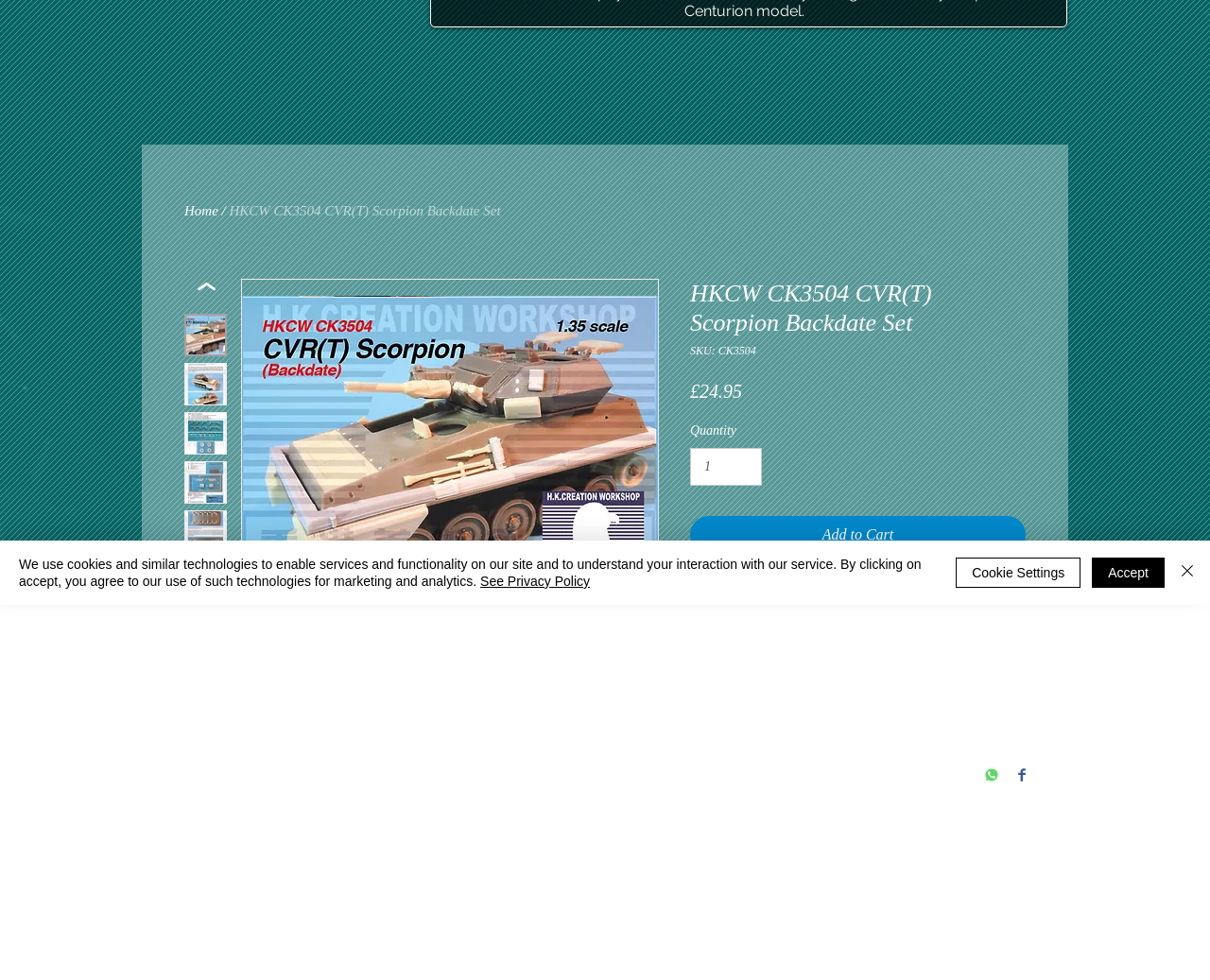Please determine the bounding box coordinates for the UI element described as: "Accept".

[0.902, 0.569, 0.962, 0.6]